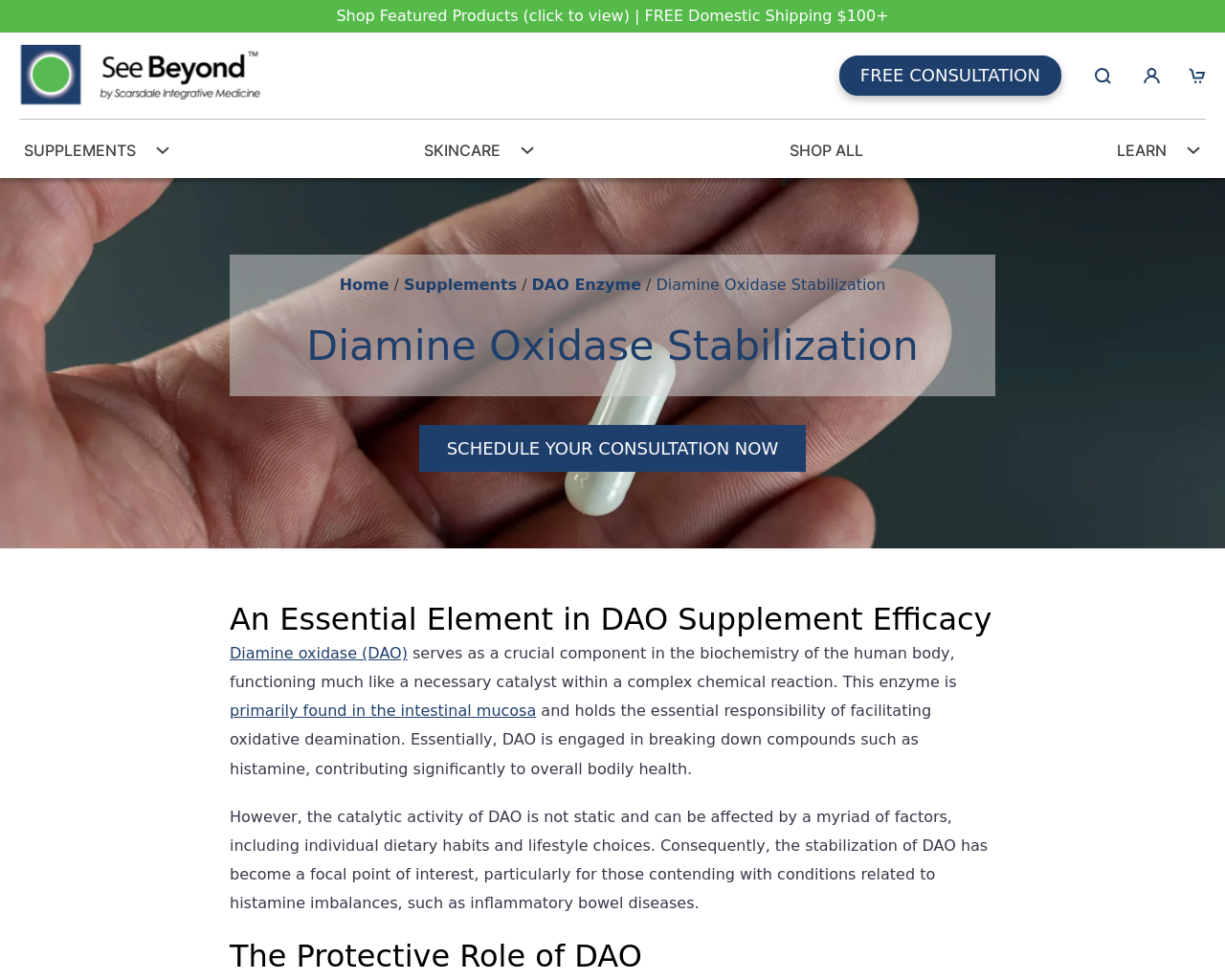What is the 'FREE CONSULTATION' offer for?
Based on the visual, give a brief answer using one word or a short phrase.

Consultation about DAO